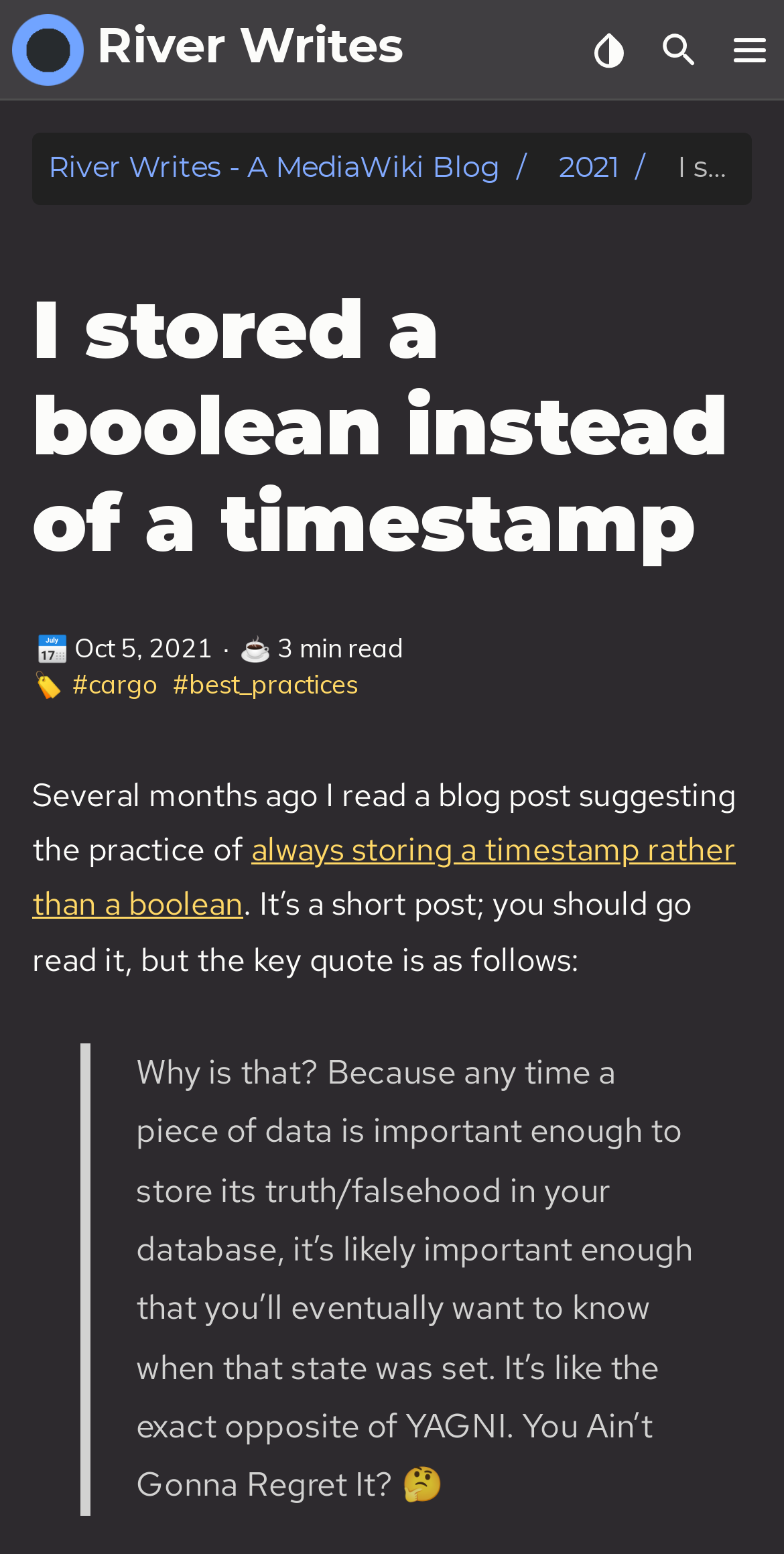Pinpoint the bounding box coordinates of the element you need to click to execute the following instruction: "Click the Home link". The bounding box should be represented by four float numbers between 0 and 1, in the format [left, top, right, bottom].

[0.01, 0.006, 0.113, 0.058]